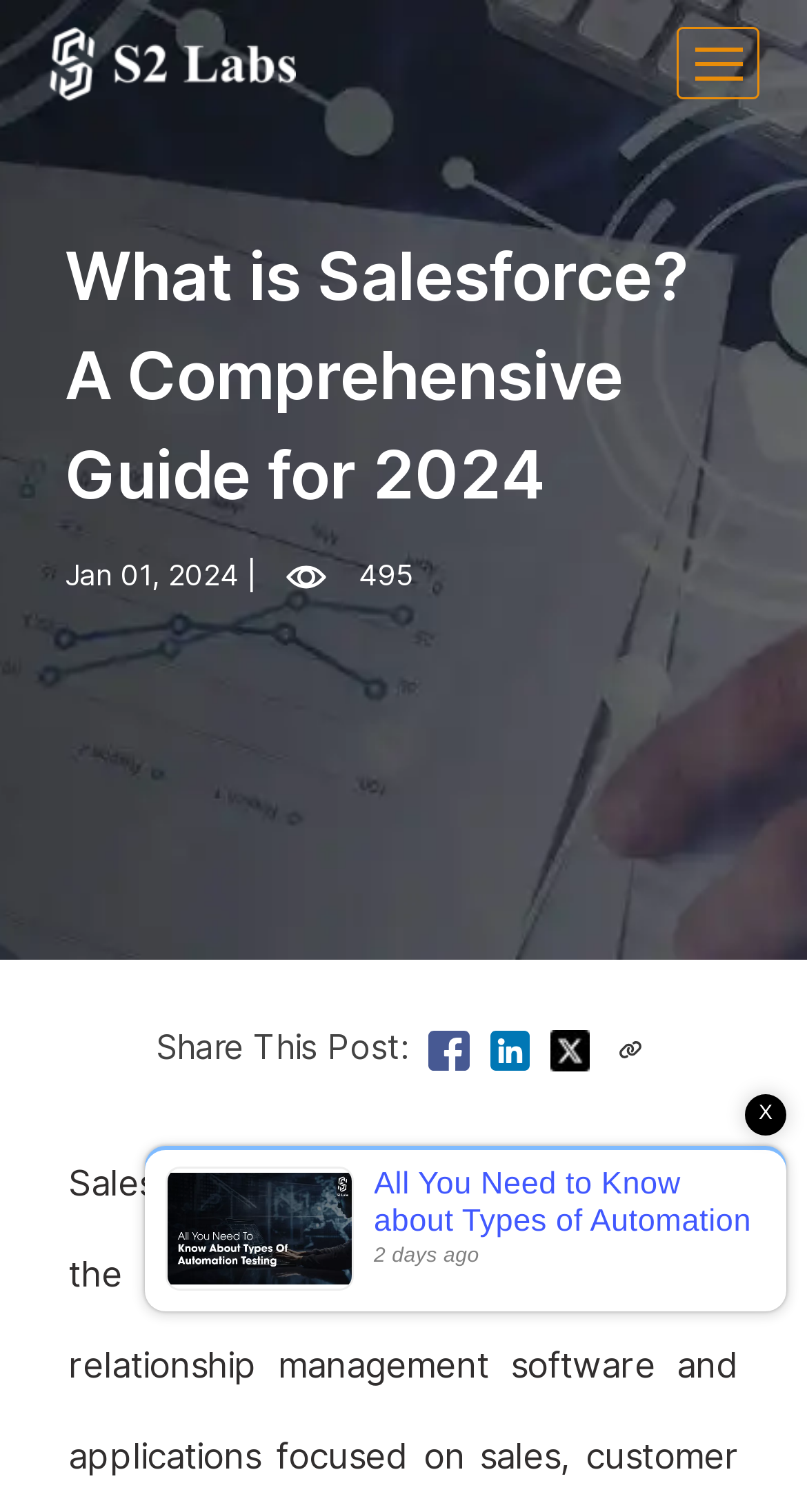Find and provide the bounding box coordinates for the UI element described with: "aria-label="Toggle navigation"".

[0.84, 0.018, 0.942, 0.066]